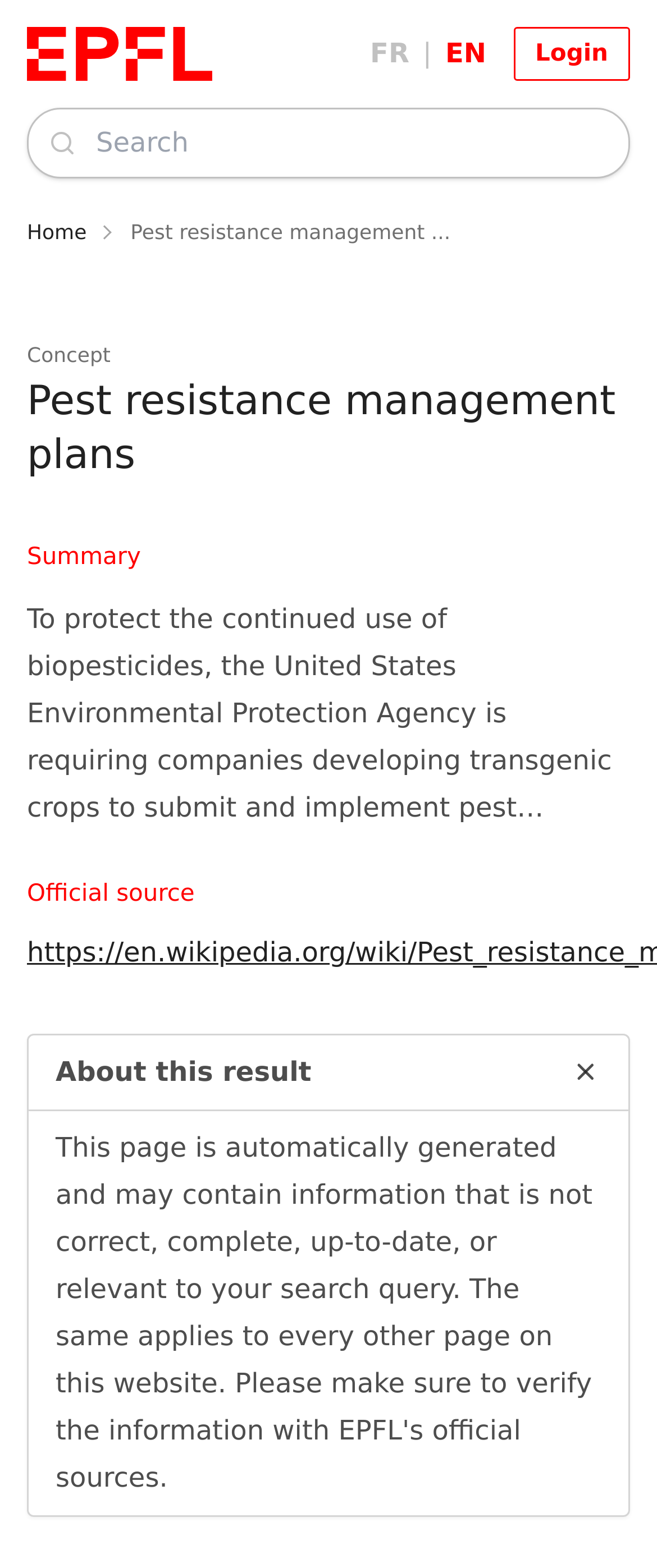Locate the bounding box coordinates for the element described below: "title="Home"". The coordinates must be four float values between 0 and 1, formatted as [left, top, right, bottom].

None